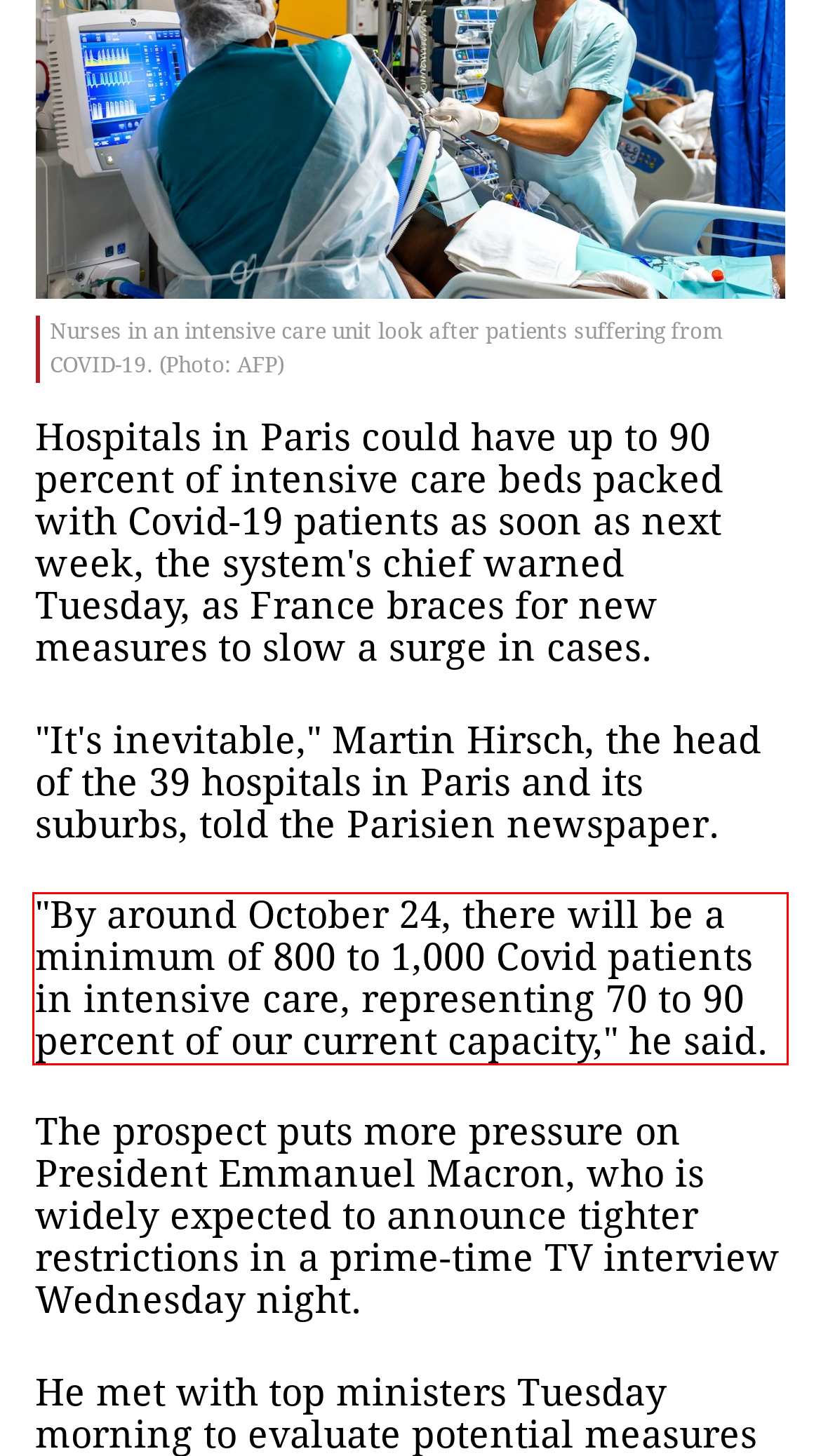Given a screenshot of a webpage with a red bounding box, please identify and retrieve the text inside the red rectangle.

"By around October 24, there will be a minimum of 800 to 1,000 Covid patients in intensive care, representing 70 to 90 percent of our current capacity," he said.